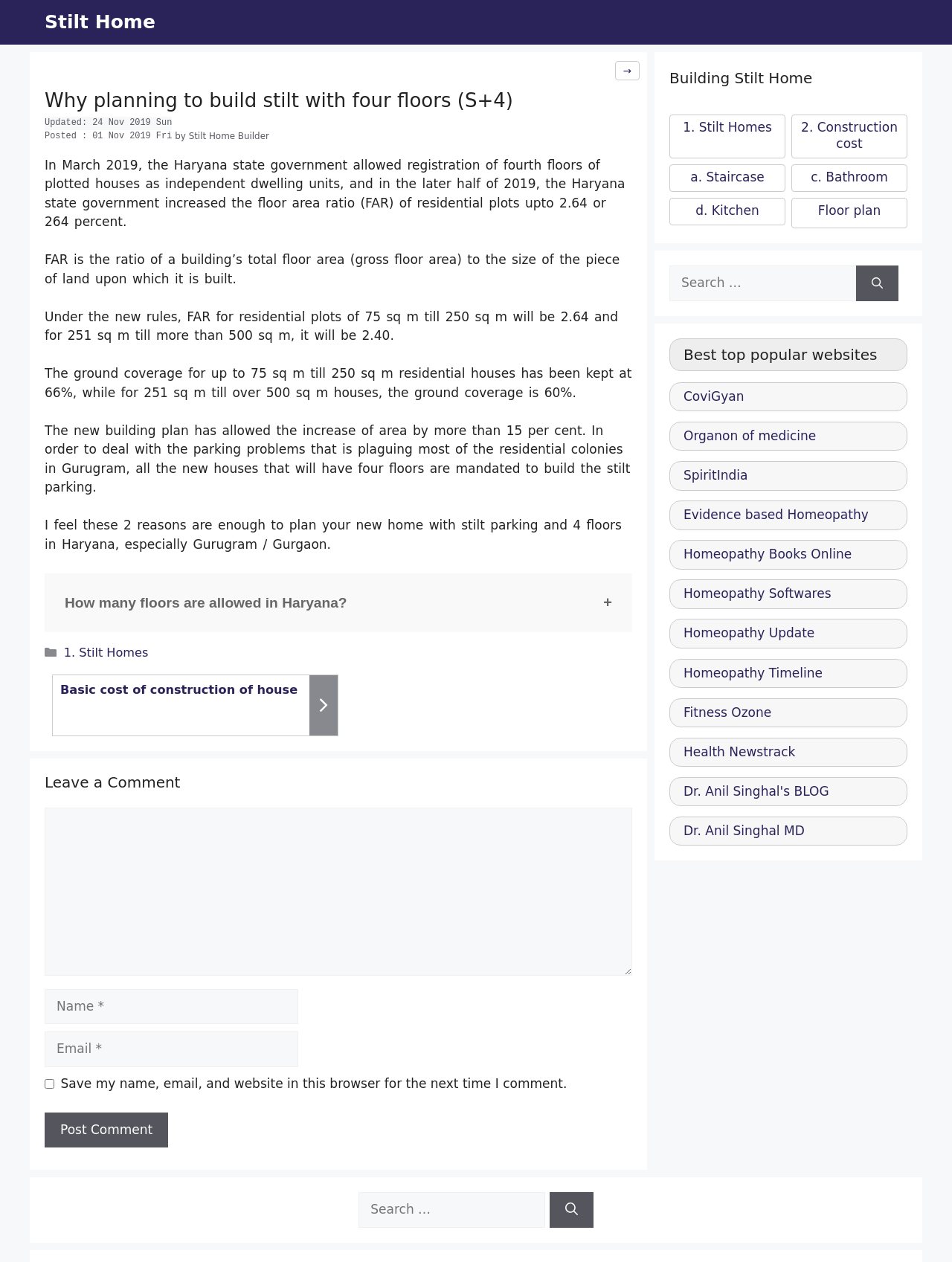Identify the bounding box coordinates for the UI element described as: "Stilt Home". The coordinates should be provided as four floats between 0 and 1: [left, top, right, bottom].

[0.047, 0.0, 0.163, 0.035]